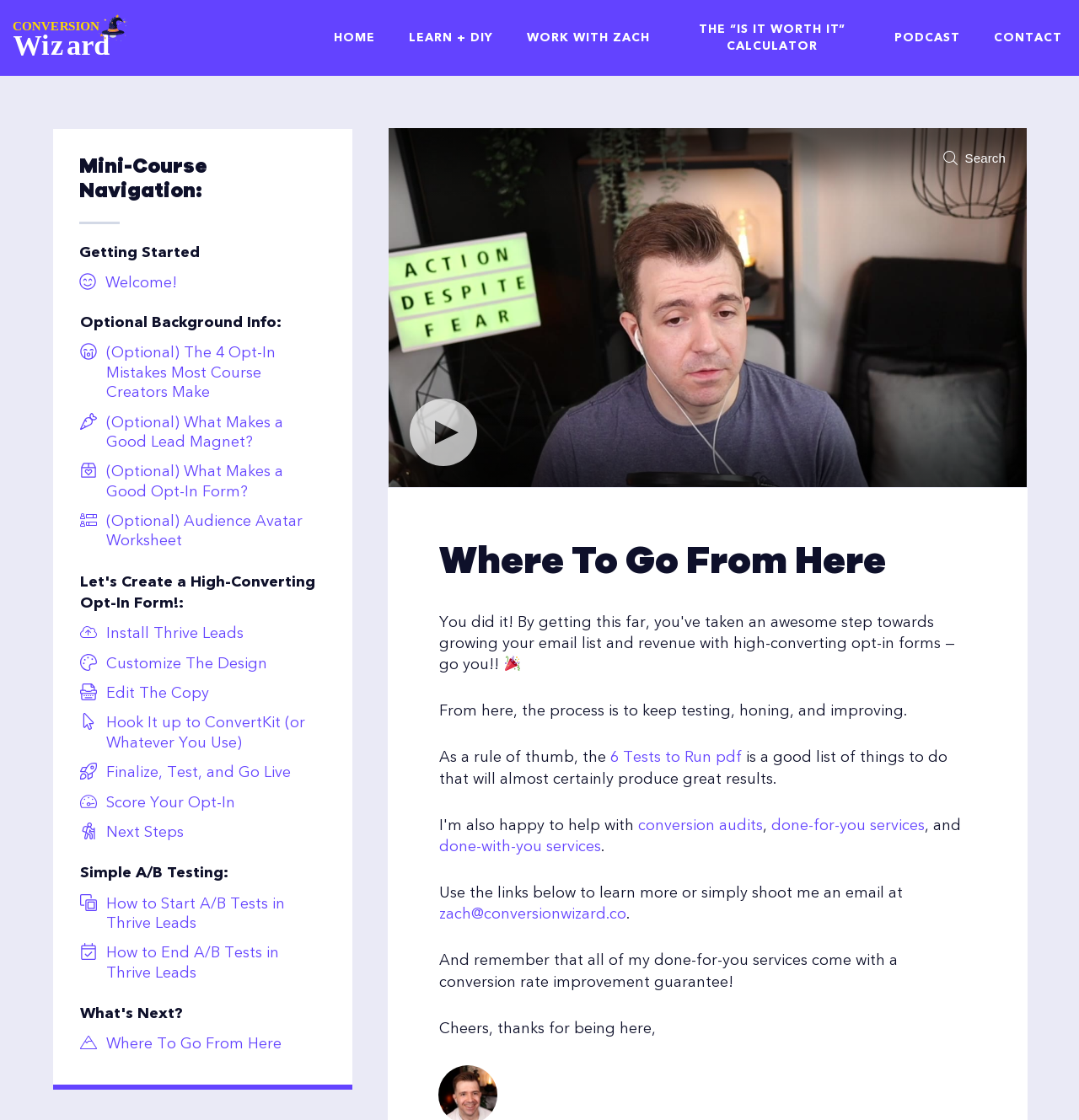Extract the primary heading text from the webpage.

Where To Go From Here